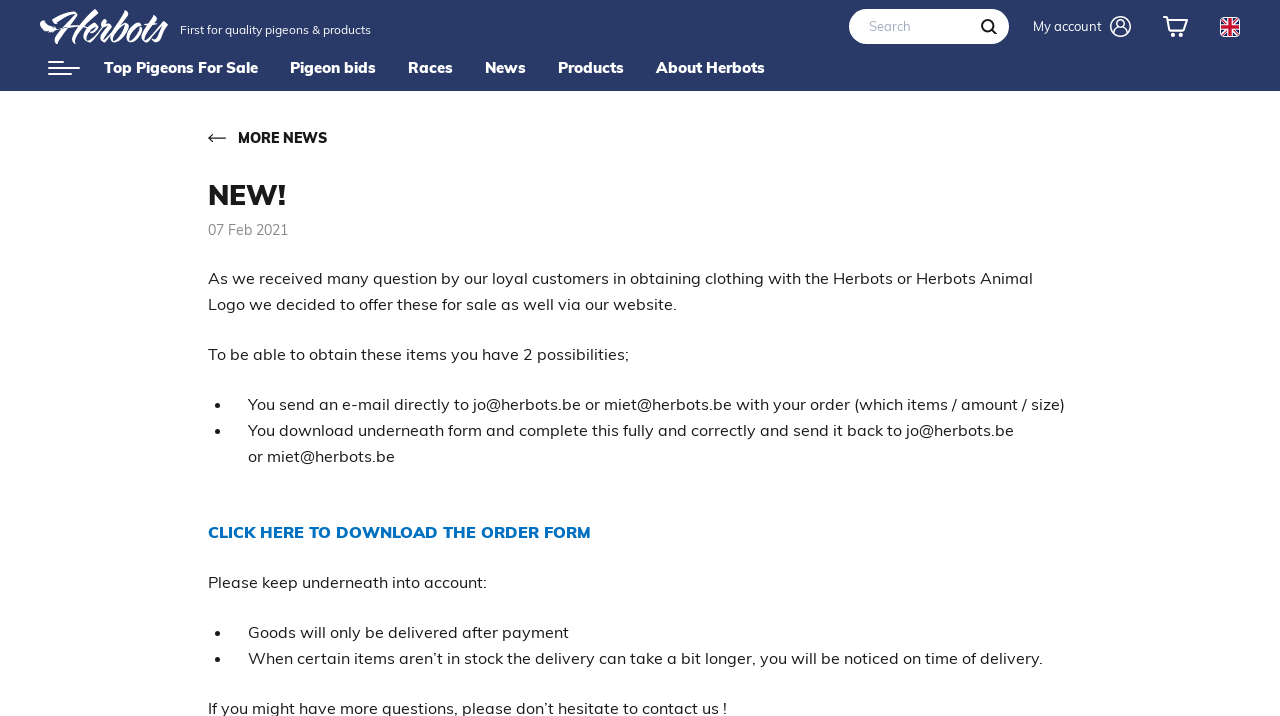Could you provide the bounding box coordinates for the portion of the screen to click to complete this instruction: "Click on the 'Products' link"?

[0.436, 0.08, 0.488, 0.107]